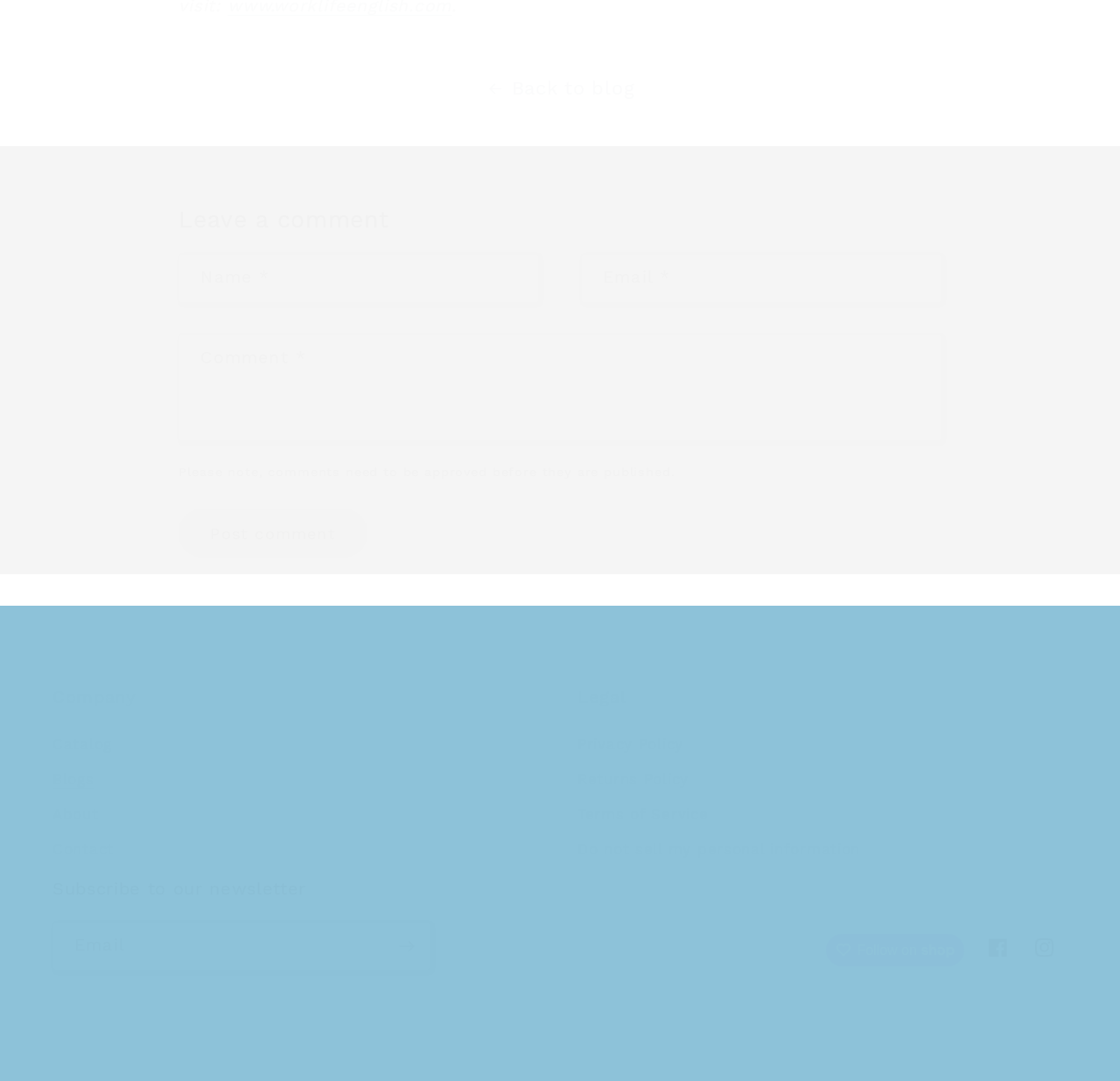Reply to the question with a brief word or phrase: What is the purpose of the 'Subscribe to our newsletter' section?

To subscribe to a newsletter